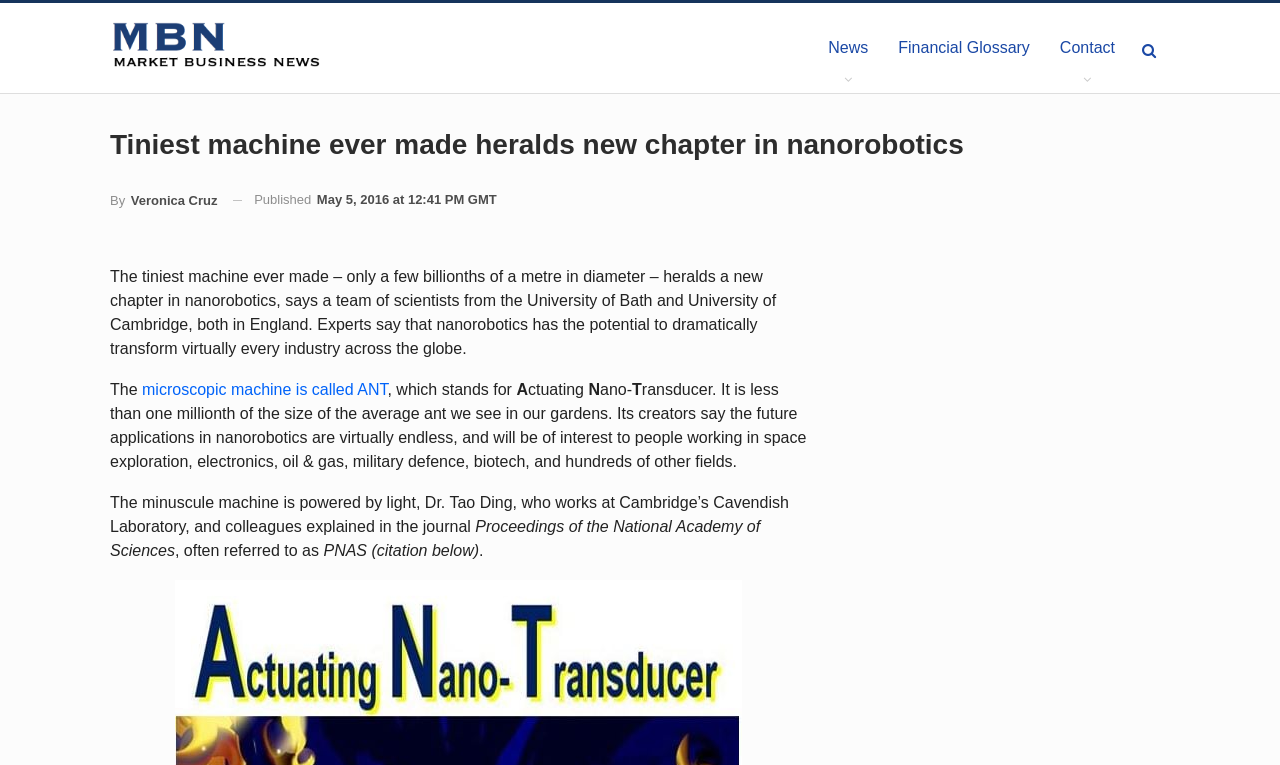What is the name of the journal where the research was published?
Refer to the image and respond with a one-word or short-phrase answer.

Proceedings of the National Academy of Sciences